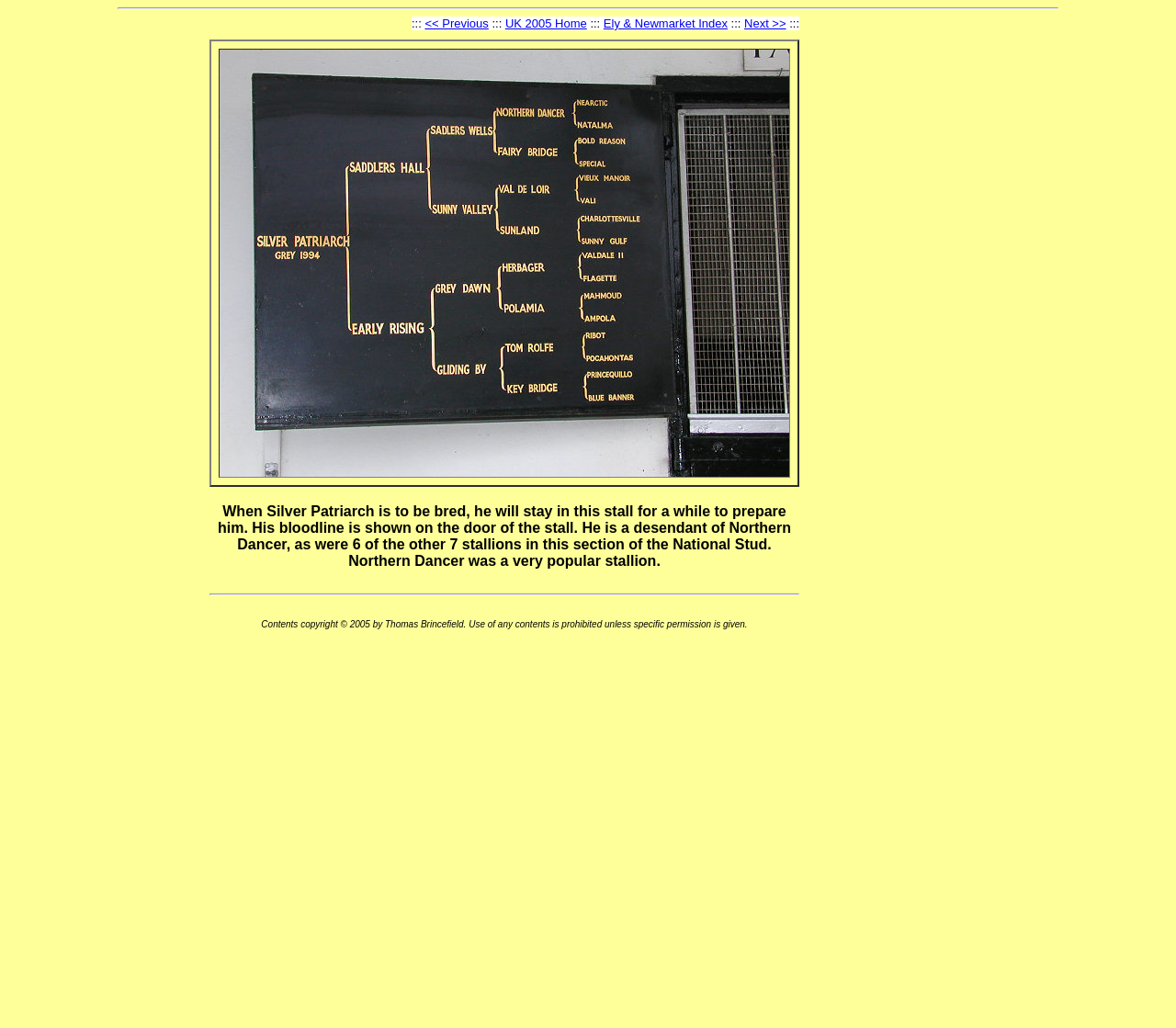Using the information from the screenshot, answer the following question thoroughly:
What is the function of the link 'Next >>'?

The question can be answered by reading the text in the LayoutTableCell element with the OCR text 'Click to see next picture...'. The text explains that the link 'Next >>' is used to see the next picture.